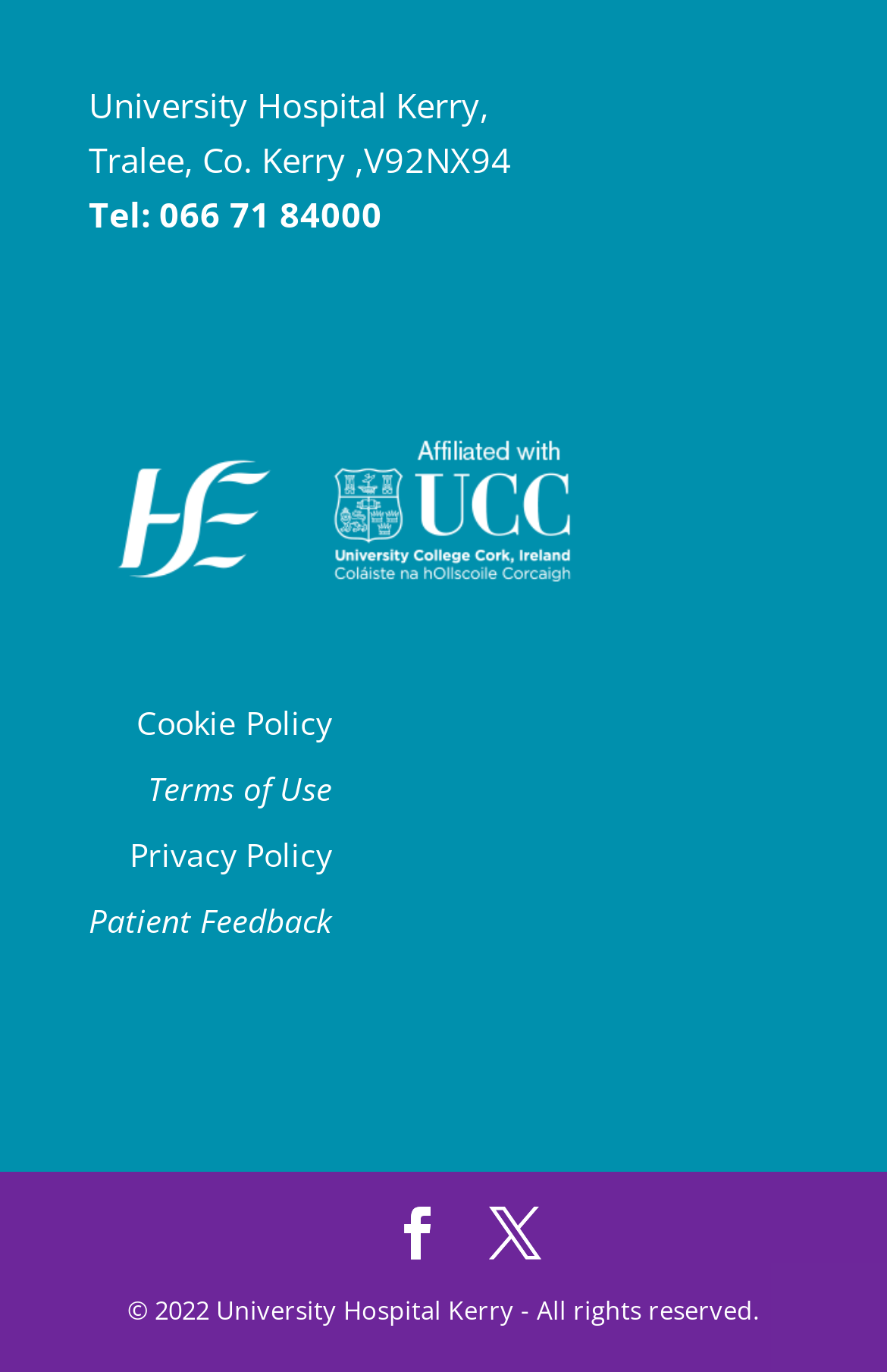Utilize the details in the image to thoroughly answer the following question: What is the hospital's location?

The hospital's location can be found in the top section of the webpage, where the hospital's address and contact information are listed. The location is 'Tralee, Co. Kerry,V92NX94'.